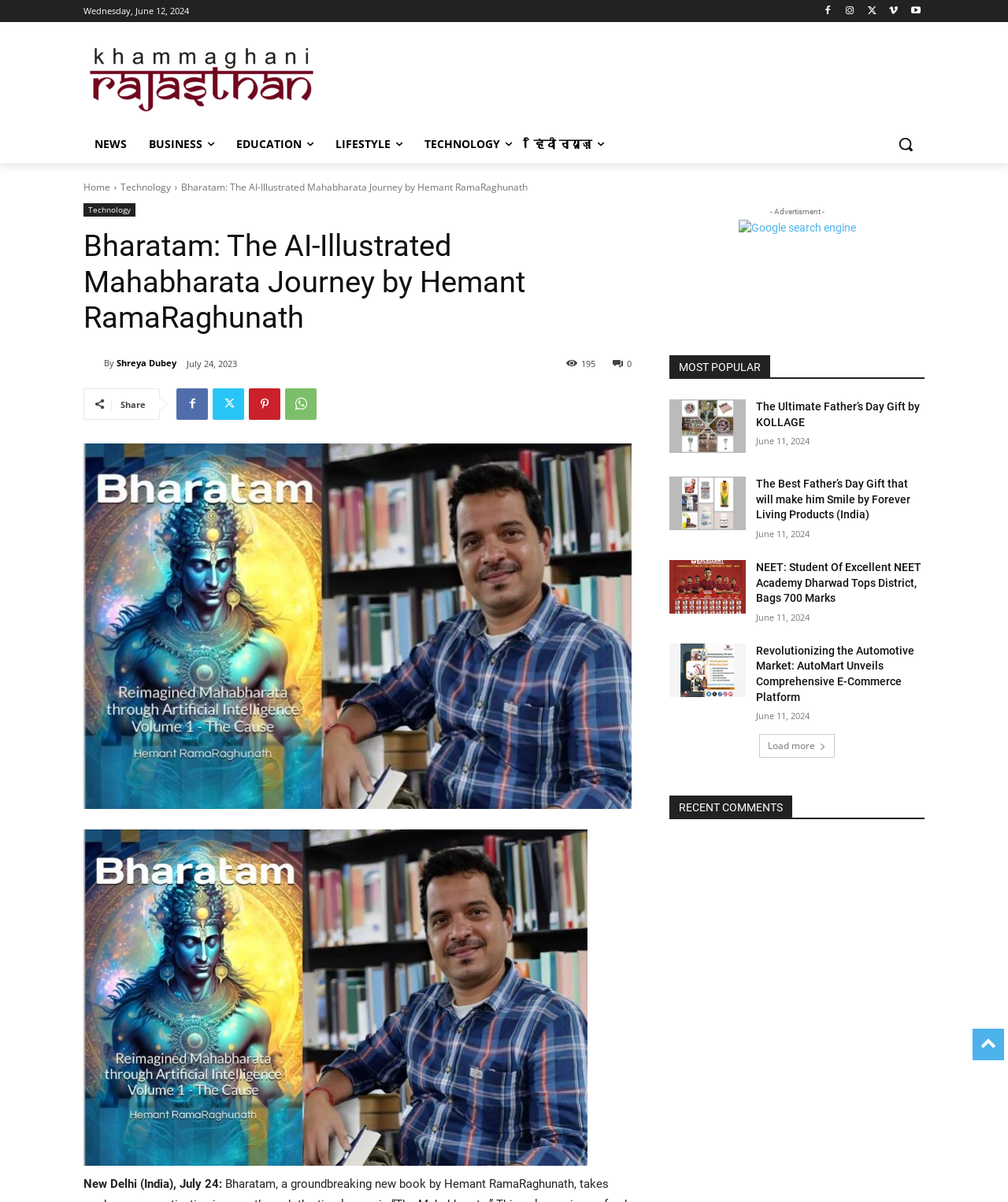How many comments are there on the news article?
Based on the visual content, answer with a single word or a brief phrase.

195